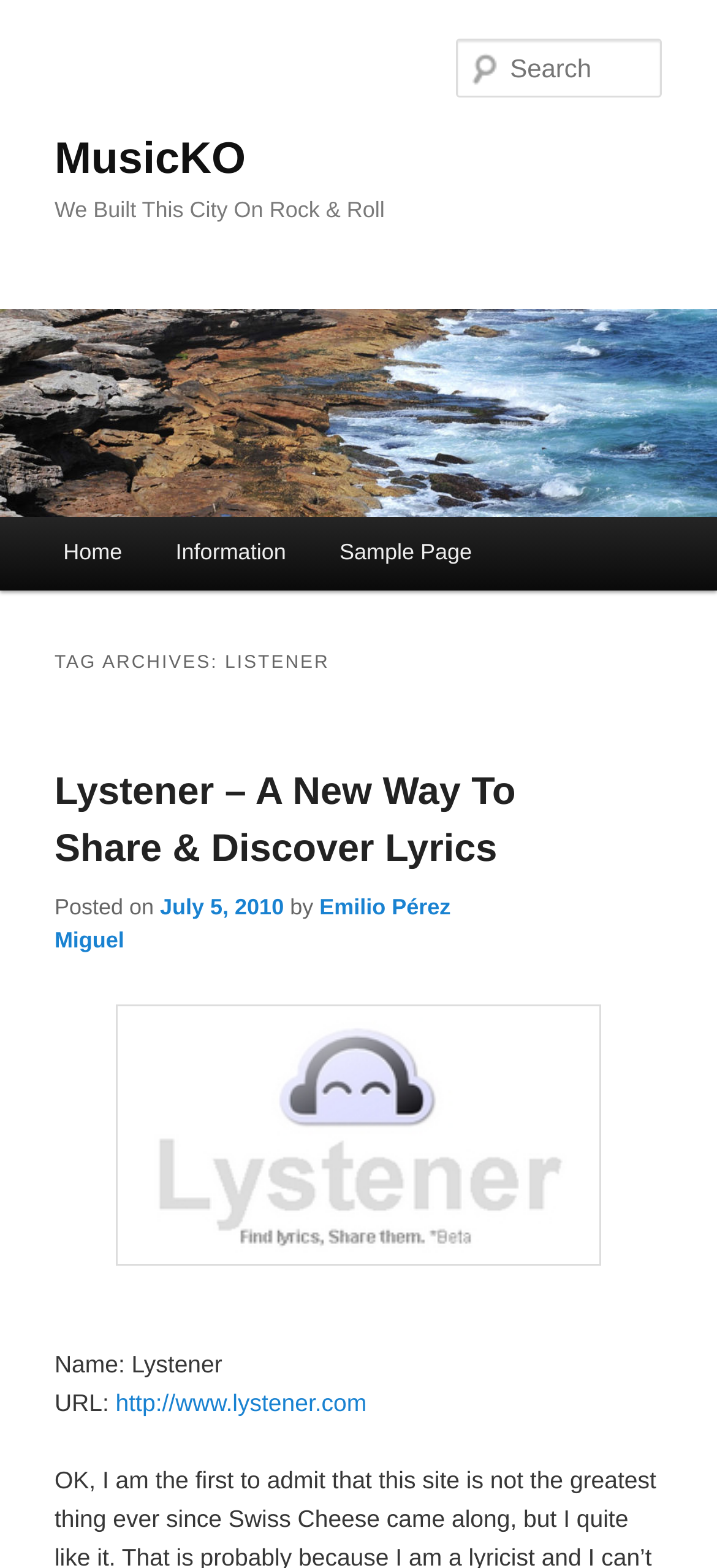Please determine the bounding box coordinates of the section I need to click to accomplish this instruction: "Visit Lystener website".

[0.161, 0.886, 0.511, 0.903]